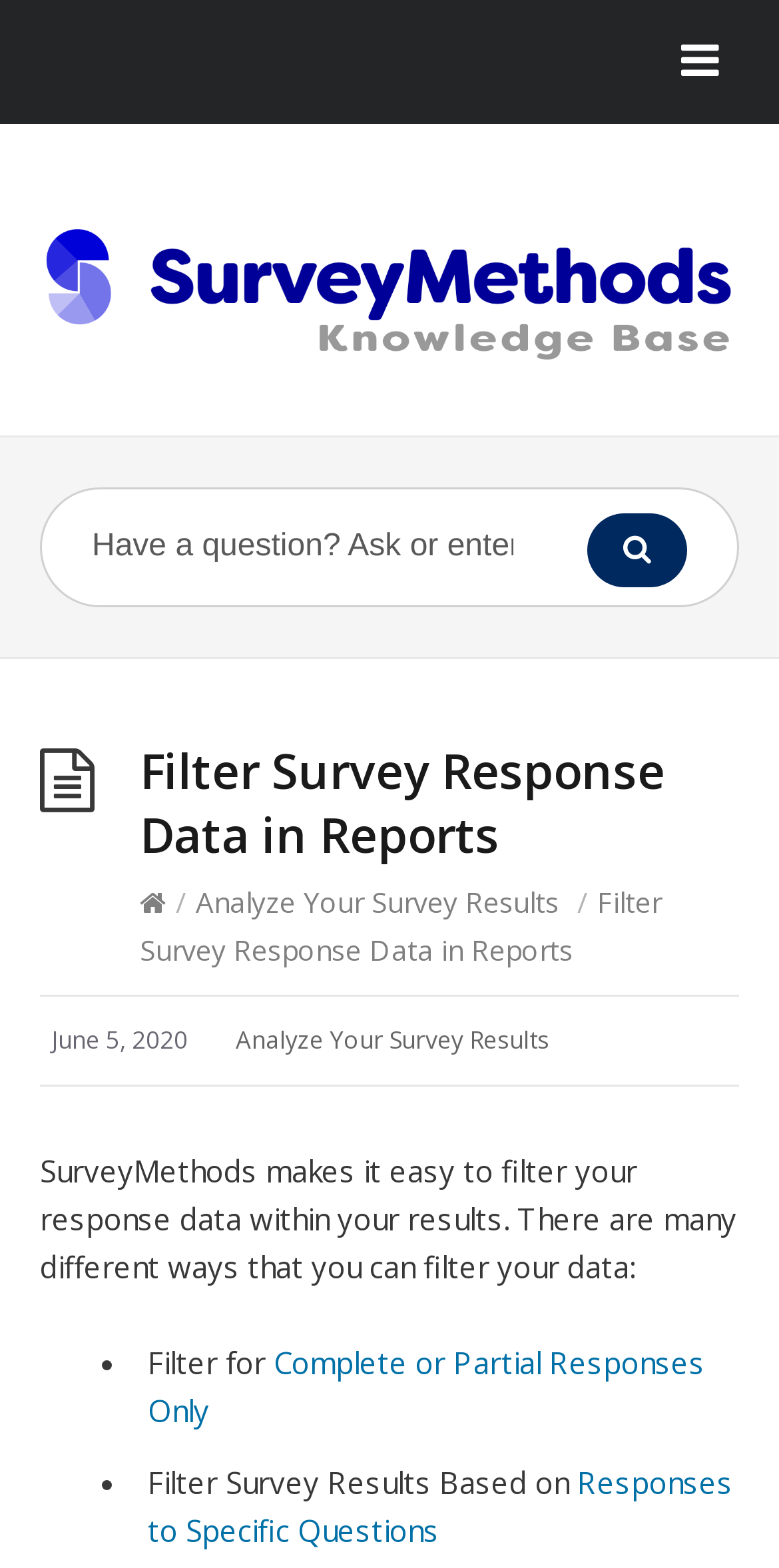Give a one-word or short phrase answer to the question: 
How many ways can you filter response data?

Many